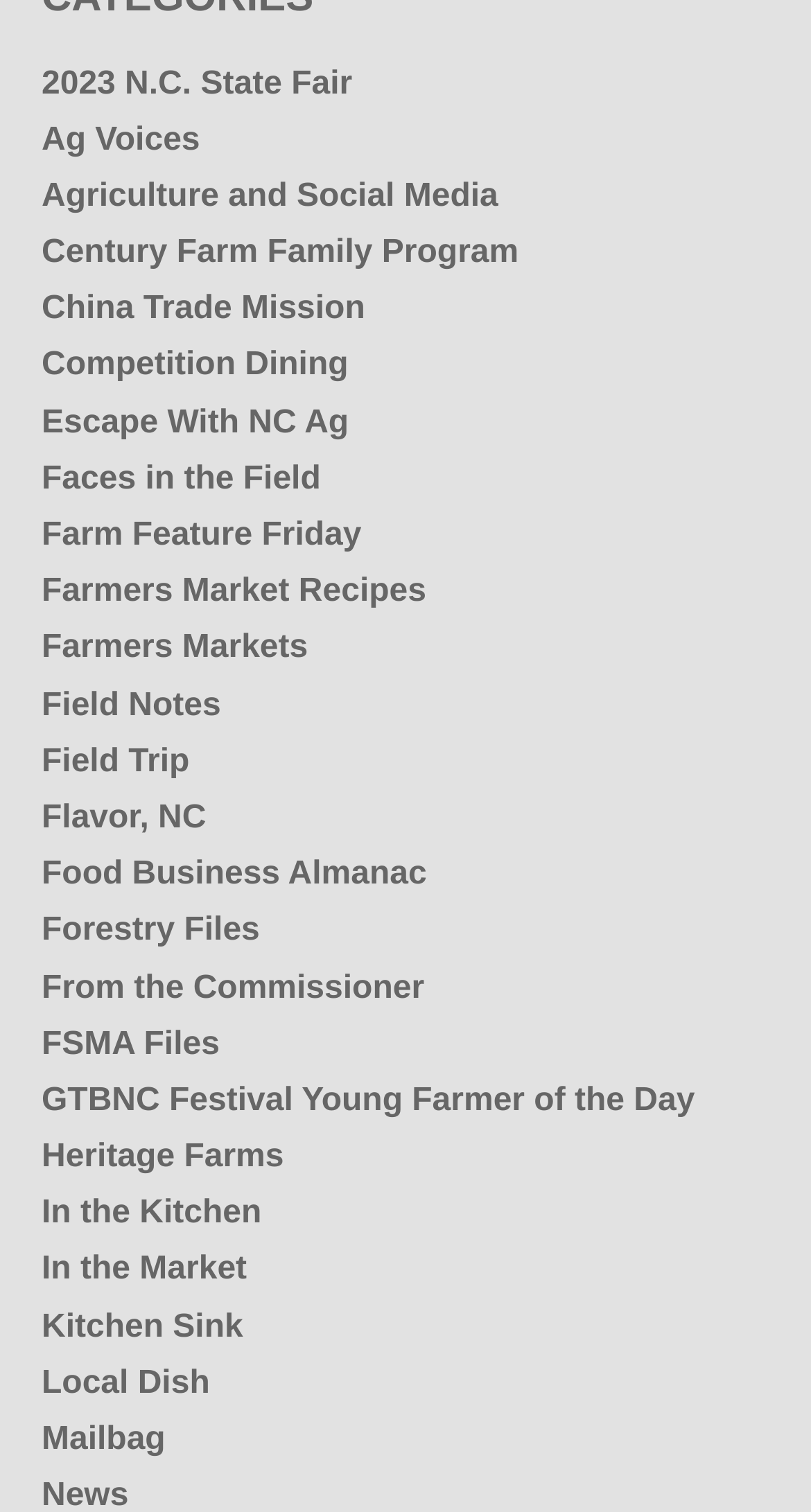How many links have 'Farm' in their text?
Your answer should be a single word or phrase derived from the screenshot.

4